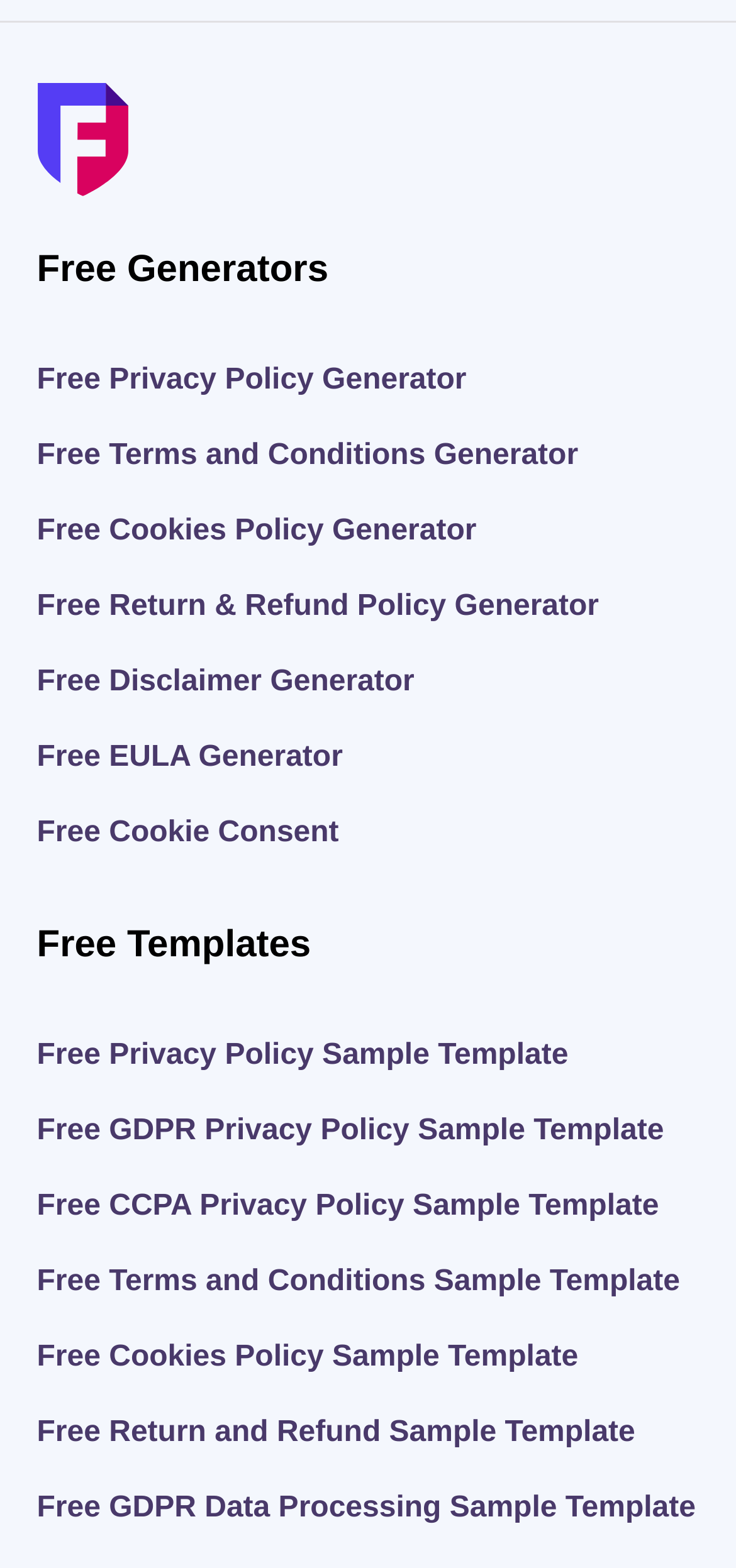What is the last template sample provided?
Refer to the image and provide a one-word or short phrase answer.

Free GDPR Data Processing Sample Template